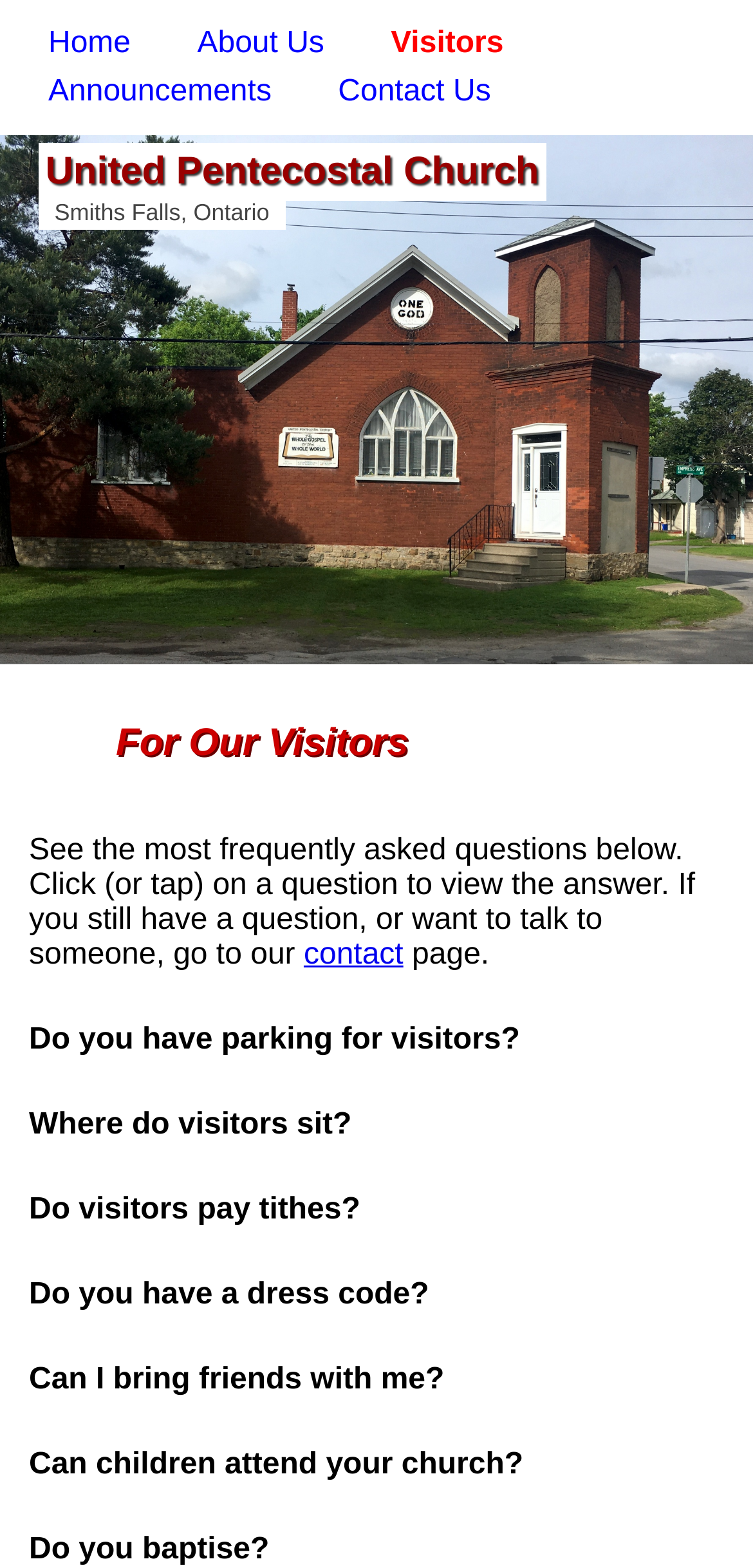Please indicate the bounding box coordinates for the clickable area to complete the following task: "go to home page". The coordinates should be specified as four float numbers between 0 and 1, i.e., [left, top, right, bottom].

[0.064, 0.017, 0.174, 0.038]